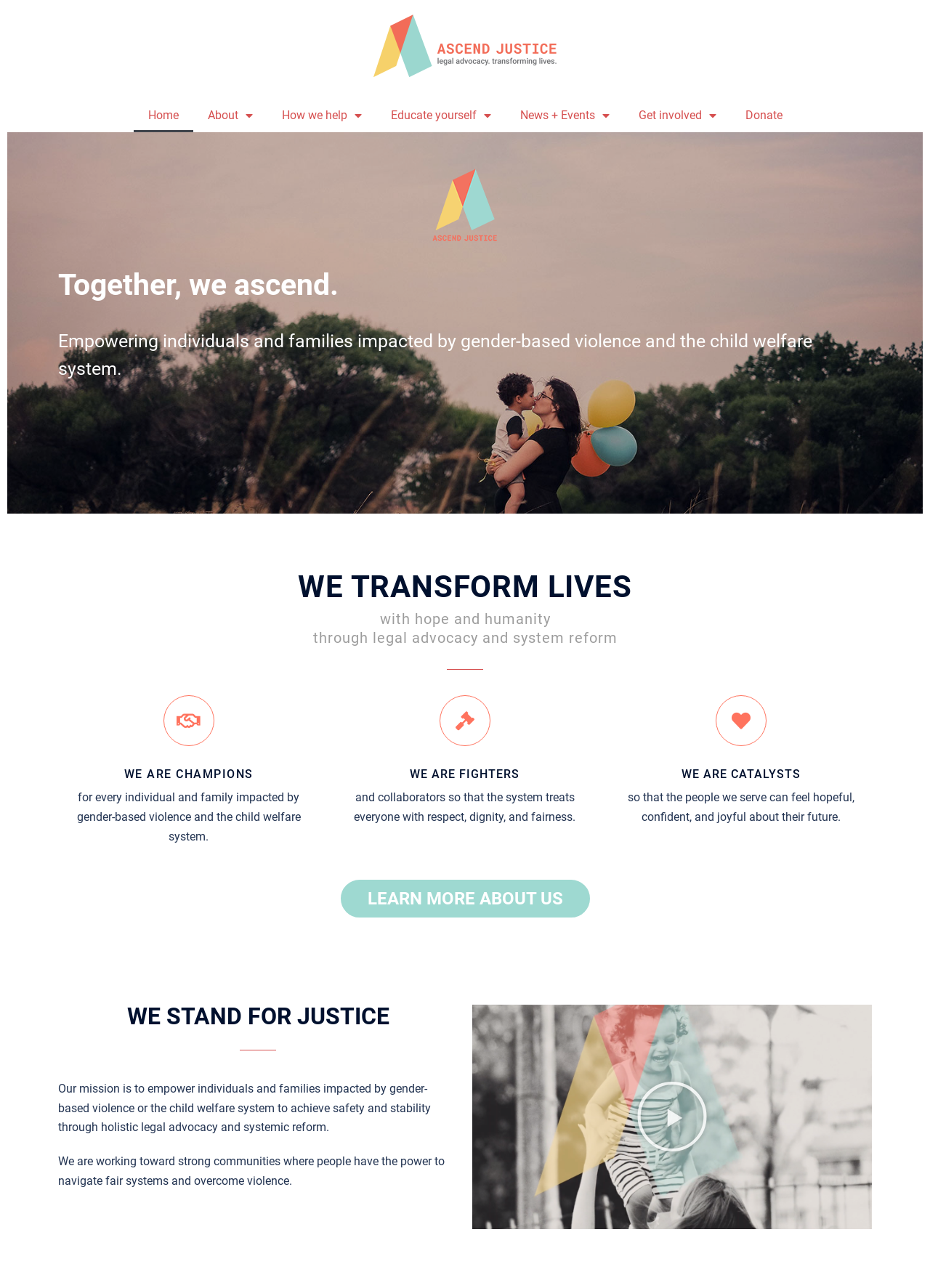Refer to the image and provide a thorough answer to this question:
What is the main purpose of this organization?

Based on the webpage content, it is clear that the organization is focused on transforming lives through legal advocacy and system reform, specifically for individuals and families impacted by gender-based violence and the child welfare system.